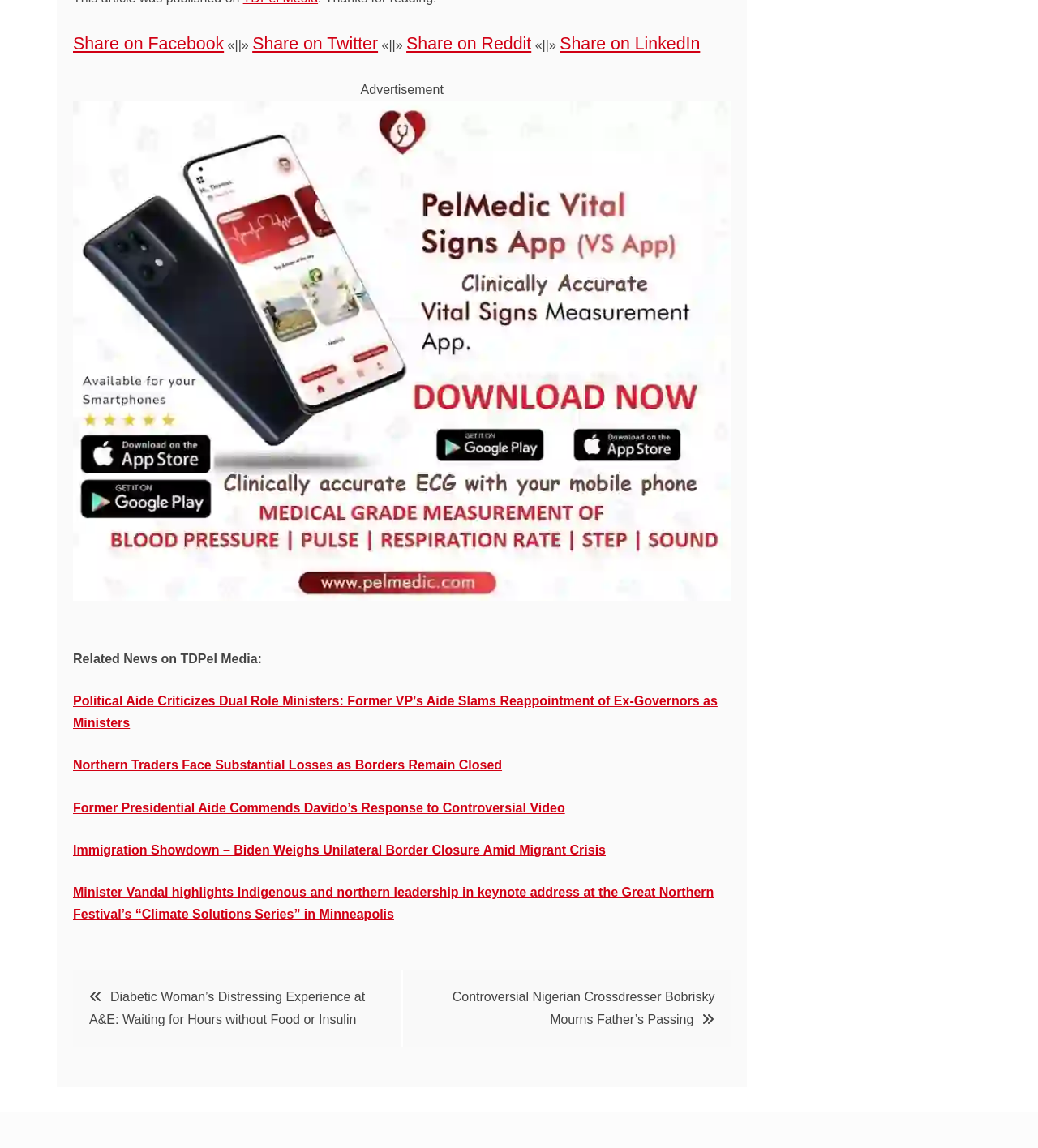By analyzing the image, answer the following question with a detailed response: What is the topic of the article 'Diabetic Woman’s Distressing Experience at A&E:'?

The article 'Diabetic Woman’s Distressing Experience at A&E:' is listed under the 'Posts' navigation, and its title suggests that it is about a personal experience related to healthcare, specifically a diabetic woman's experience at an Accident and Emergency department.